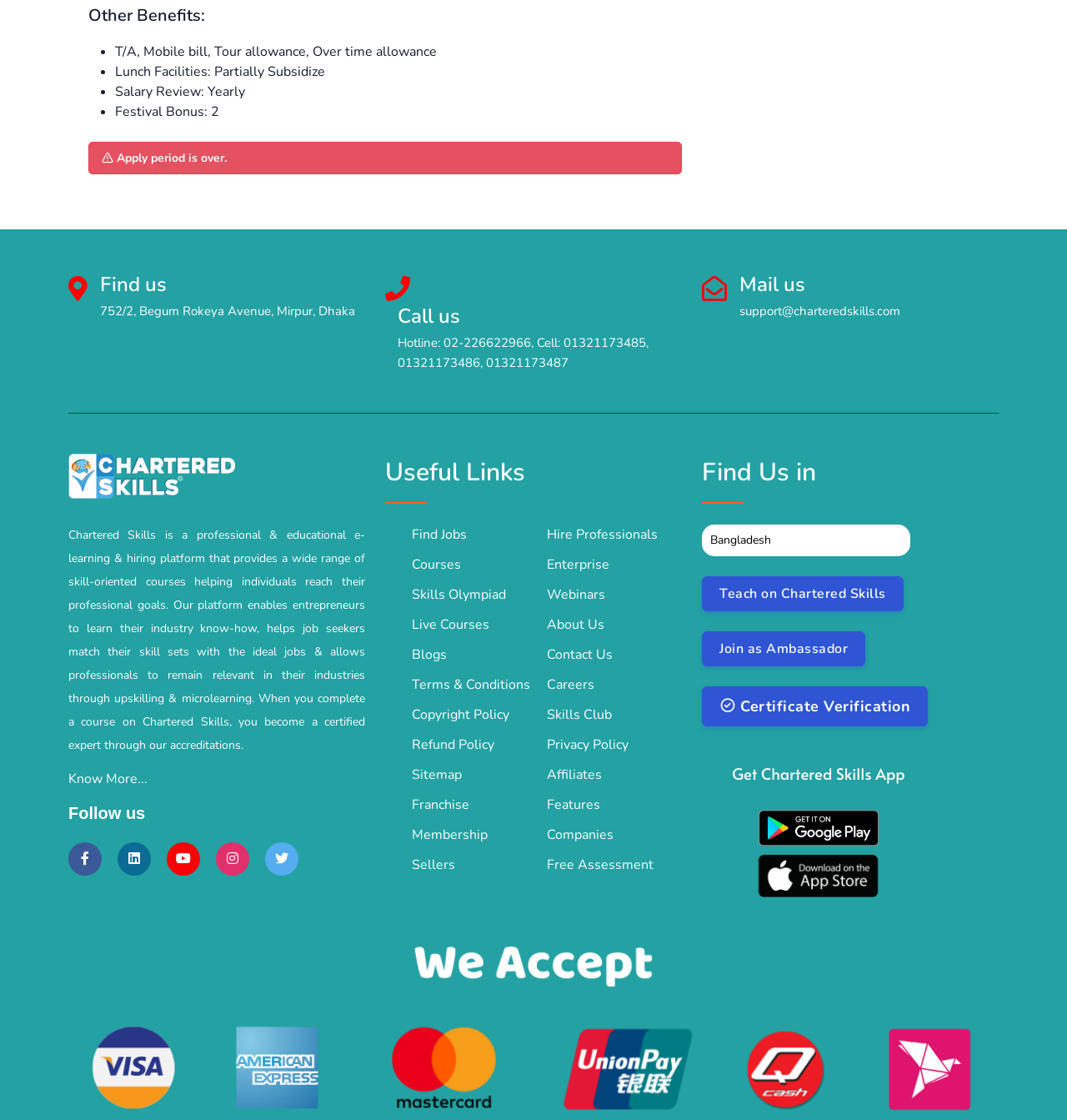Please specify the bounding box coordinates of the area that should be clicked to accomplish the following instruction: "Click on 'Teach on Chartered Skills'". The coordinates should consist of four float numbers between 0 and 1, i.e., [left, top, right, bottom].

[0.658, 0.515, 0.846, 0.546]